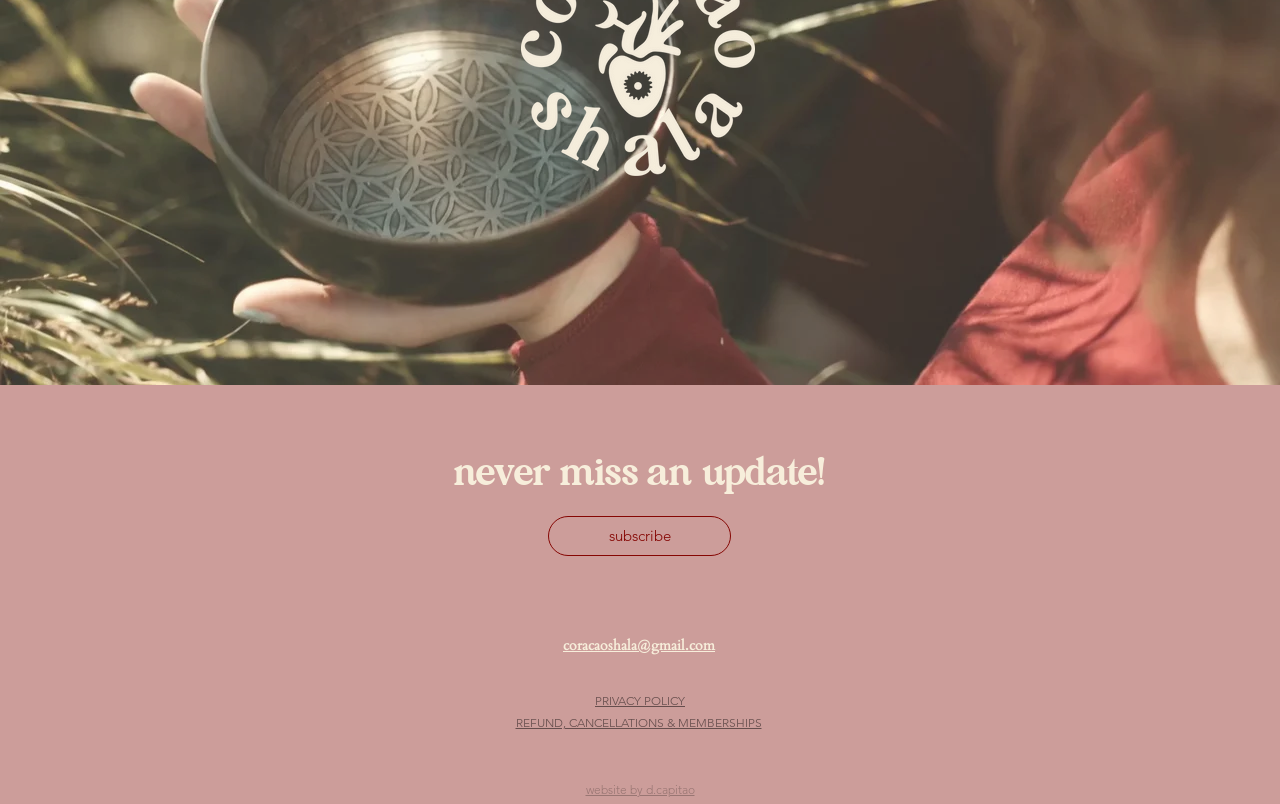What is the call-to-action above the social bar?
Your answer should be a single word or phrase derived from the screenshot.

Subscribe